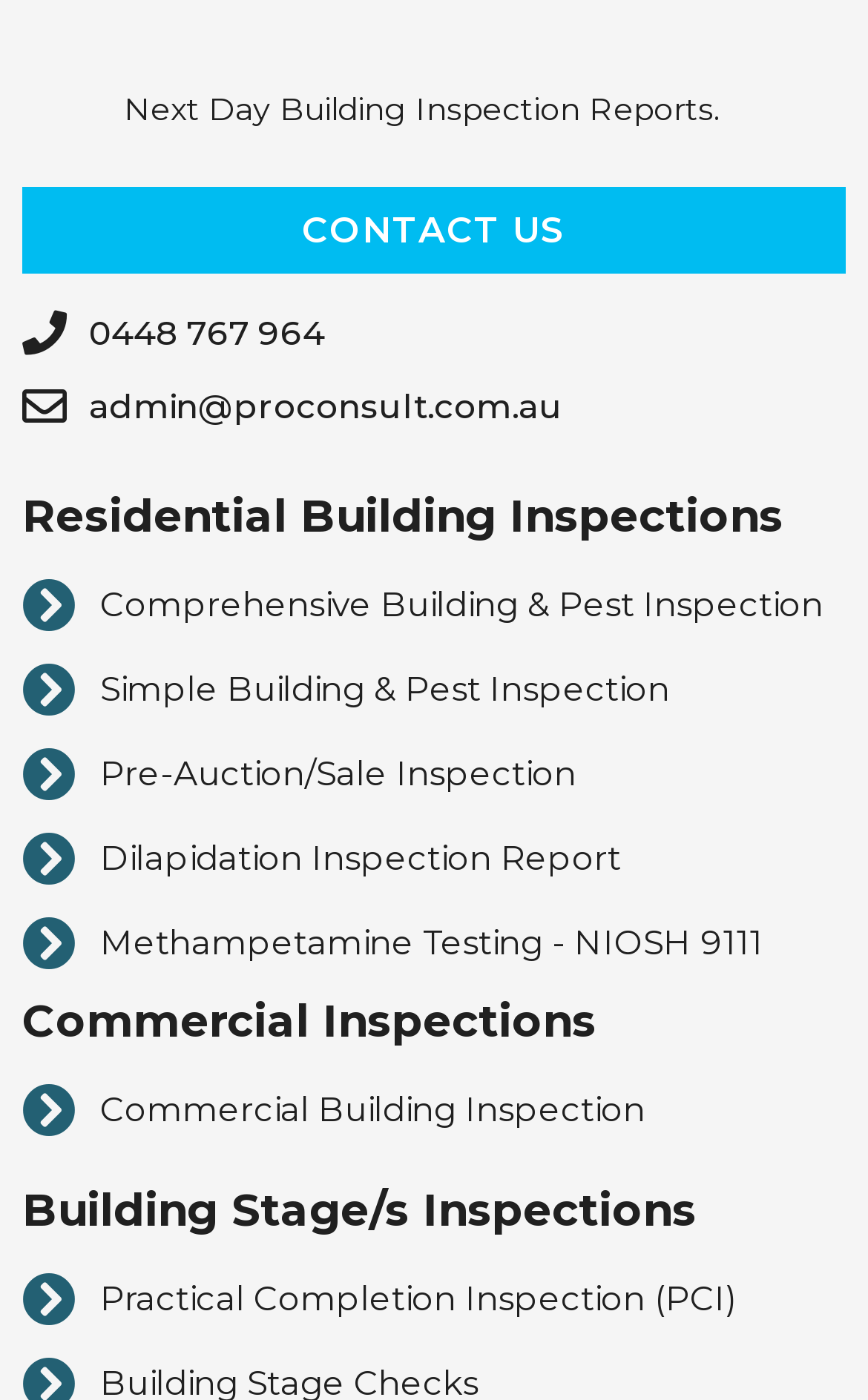Can you specify the bounding box coordinates for the region that should be clicked to fulfill this instruction: "View the Web3 link".

None